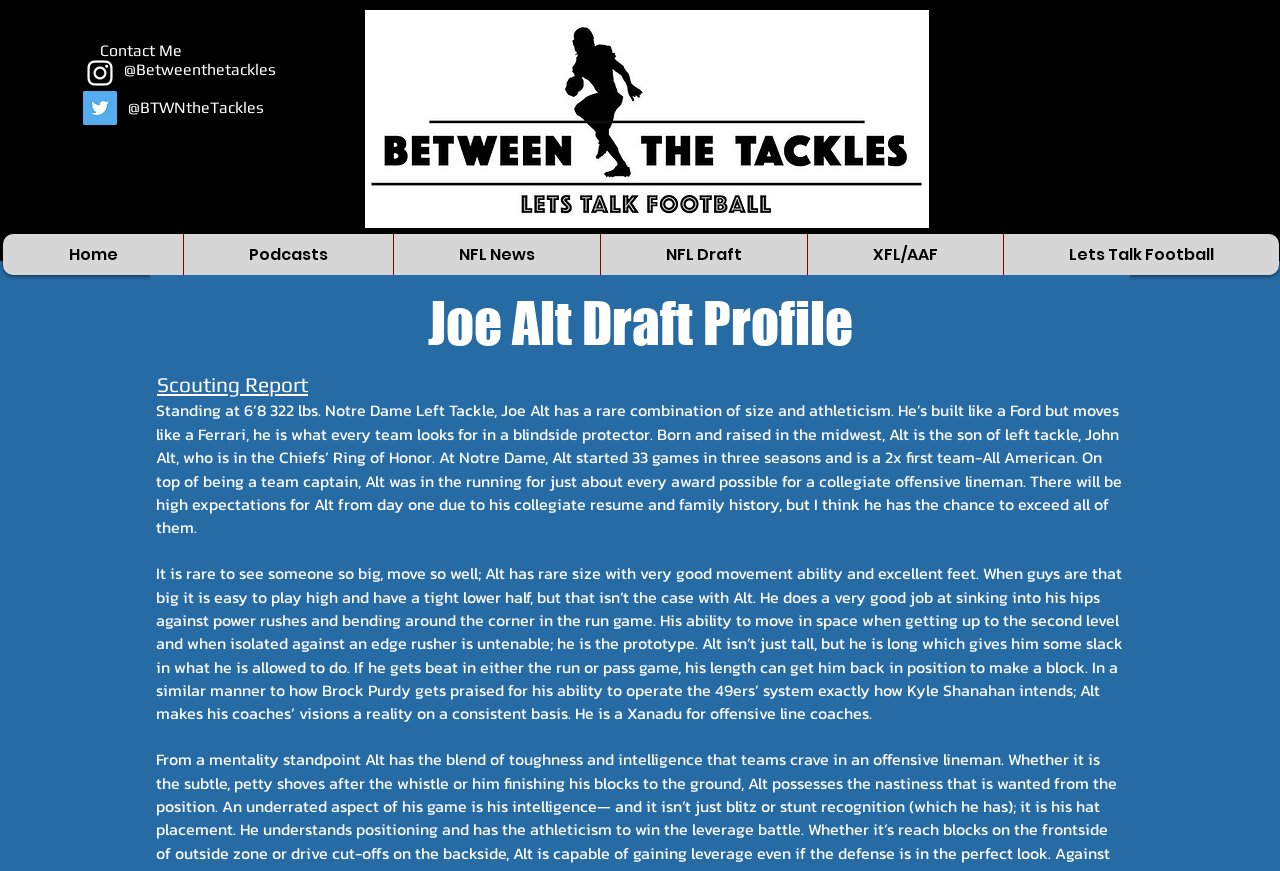Provide the bounding box coordinates for the UI element that is described as: "NFL Draft".

[0.469, 0.269, 0.63, 0.316]